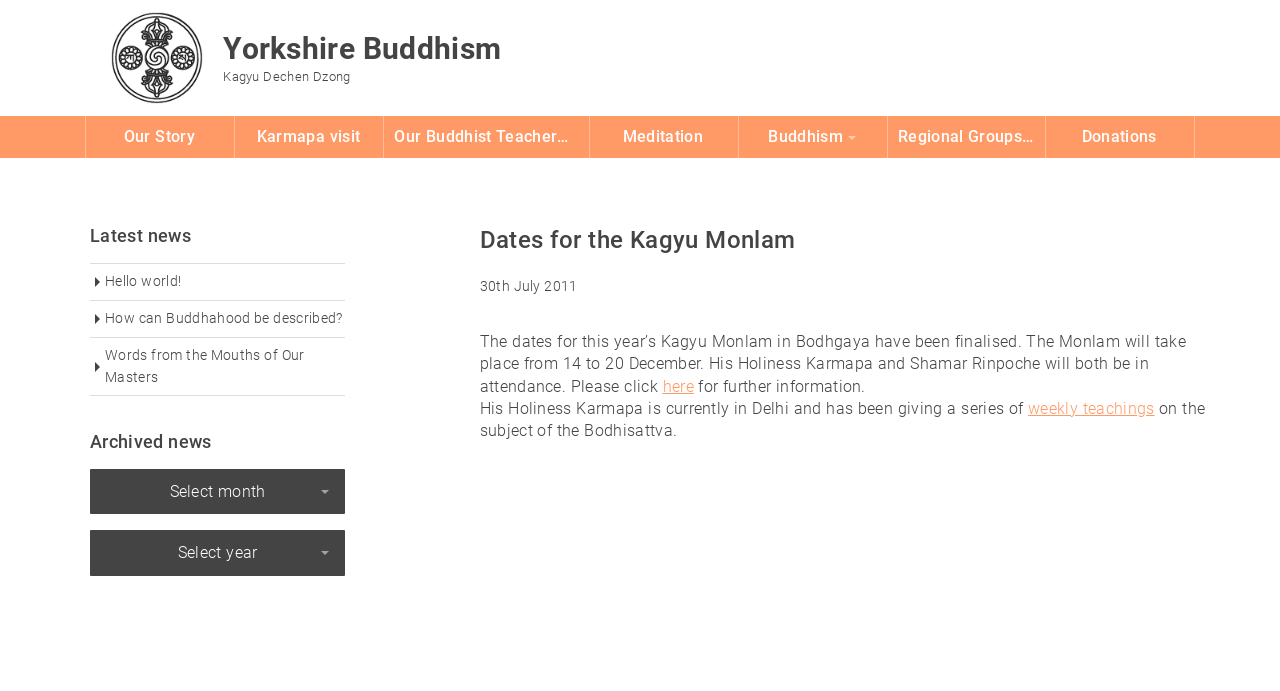What is the name of the Buddhist community? Based on the image, give a response in one word or a short phrase.

Yorkshire Buddhist Community